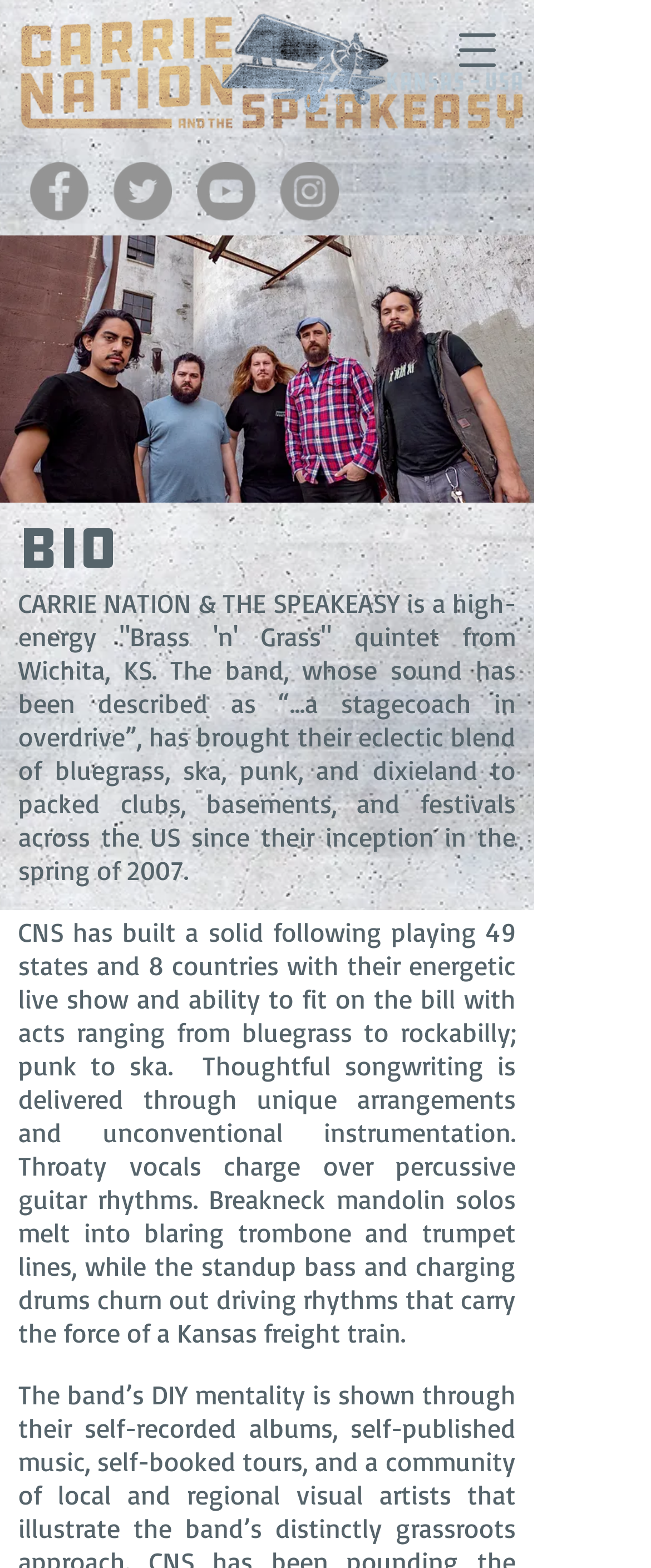Explain in detail what is displayed on the webpage.

The webpage is about Carrie Nation & the Speakeasy, a high-energy quintet from Wichita, Kansas. At the top of the page, there is a header image with a navigation menu button to the right, which opens a dialog when clicked. Below the header, there is a social bar with four links to the band's social media profiles, including Facebook, Twitter, YouTube, and Instagram, each accompanied by its respective icon.

Further down, there is a large image that spans most of the page's width, followed by a heading that reads "BIO". Below the heading, there is a block of text that describes the band's music style, which is a unique blend of bluegrass, ska, punk, and dixieland. The text also mentions the band's energetic live performances and their ability to fit in with various acts.

The text continues, describing the band's songwriting and instrumentation, highlighting the throaty vocals, percussive guitar rhythms, and breakneck mandolin solos, as well as the blaring trombone and trumpet lines, and the driving rhythms provided by the standup bass and drums. Overall, the webpage provides an introduction to Carrie Nation & the Speakeasy, showcasing their music style and energetic live performances.